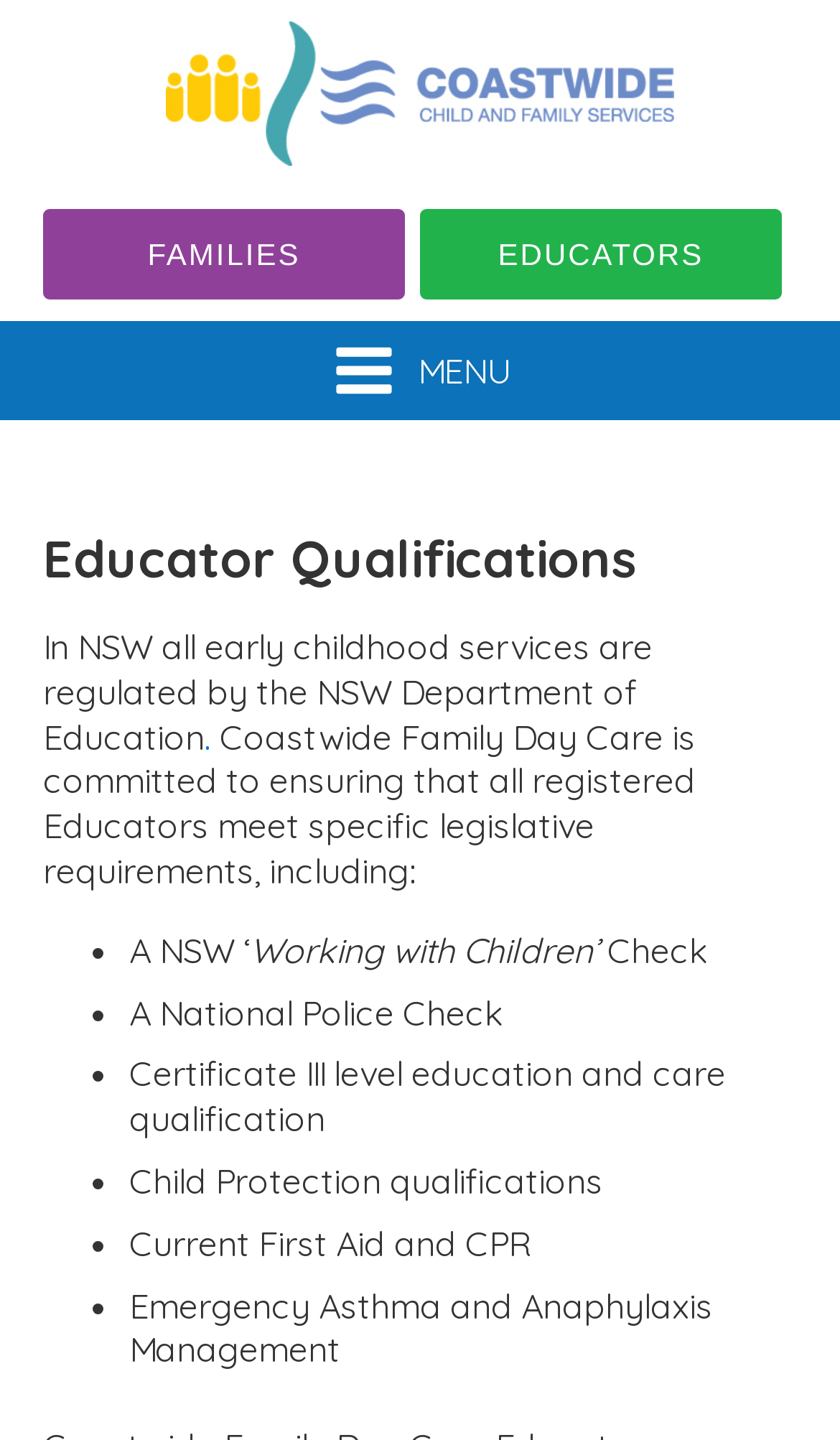Generate a comprehensive description of the webpage.

The webpage is about Educator Qualifications, specifically for Coastwide Child and Family Services. At the top, there are two links, "FAMILIES" and "EDUCATORS", positioned side by side, with the latter taking up more space. Below these links, there is an SVG icon and a "MENU" text. 

The main content starts with a heading "Educator Qualifications" followed by a paragraph of text explaining that all early childhood services in NSW are regulated by the NSW Department of Education. 

Below this paragraph, there is a sentence stating Coastwide Family Day Care's commitment to ensuring that all registered Educators meet specific legislative requirements. This sentence is followed by a list of five bullet points, each describing a specific requirement, including a NSW Working with Children Check, a National Police Check, a Certificate III level education and care qualification, Child Protection qualifications, and Current First Aid and CPR, as well as Emergency Asthma and Anaphylaxis Management.